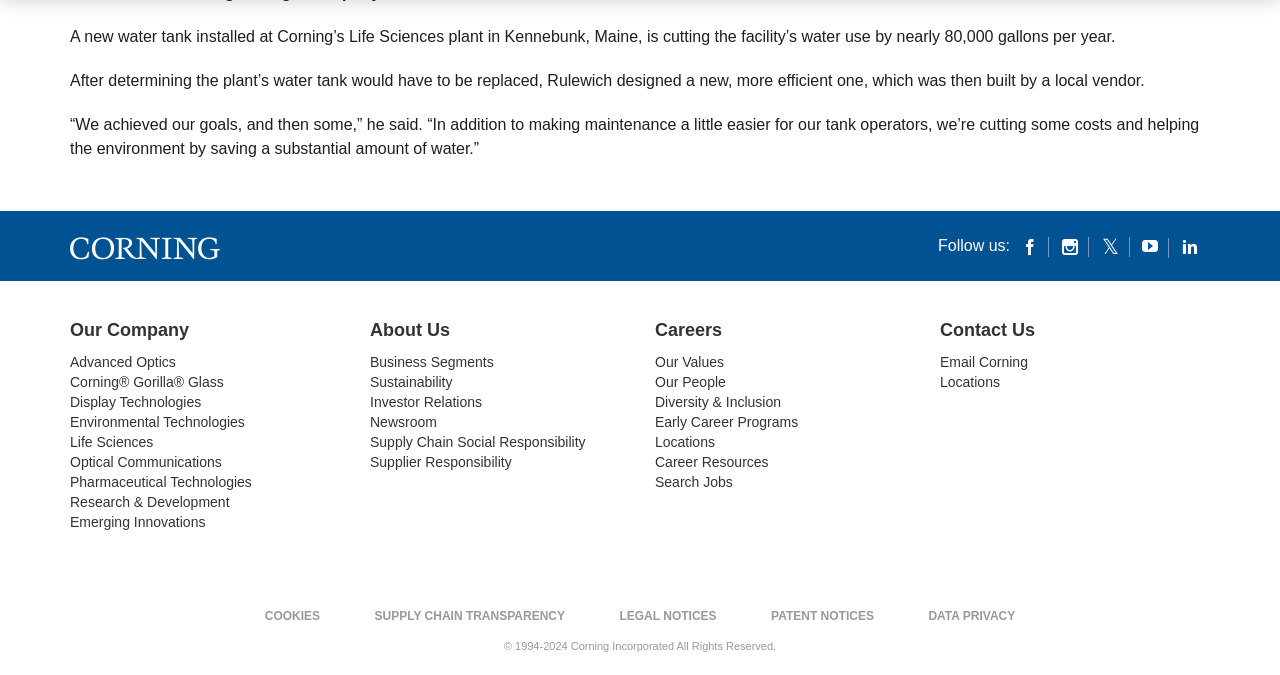Please identify the bounding box coordinates for the region that you need to click to follow this instruction: "Search for jobs".

[0.512, 0.703, 0.573, 0.727]